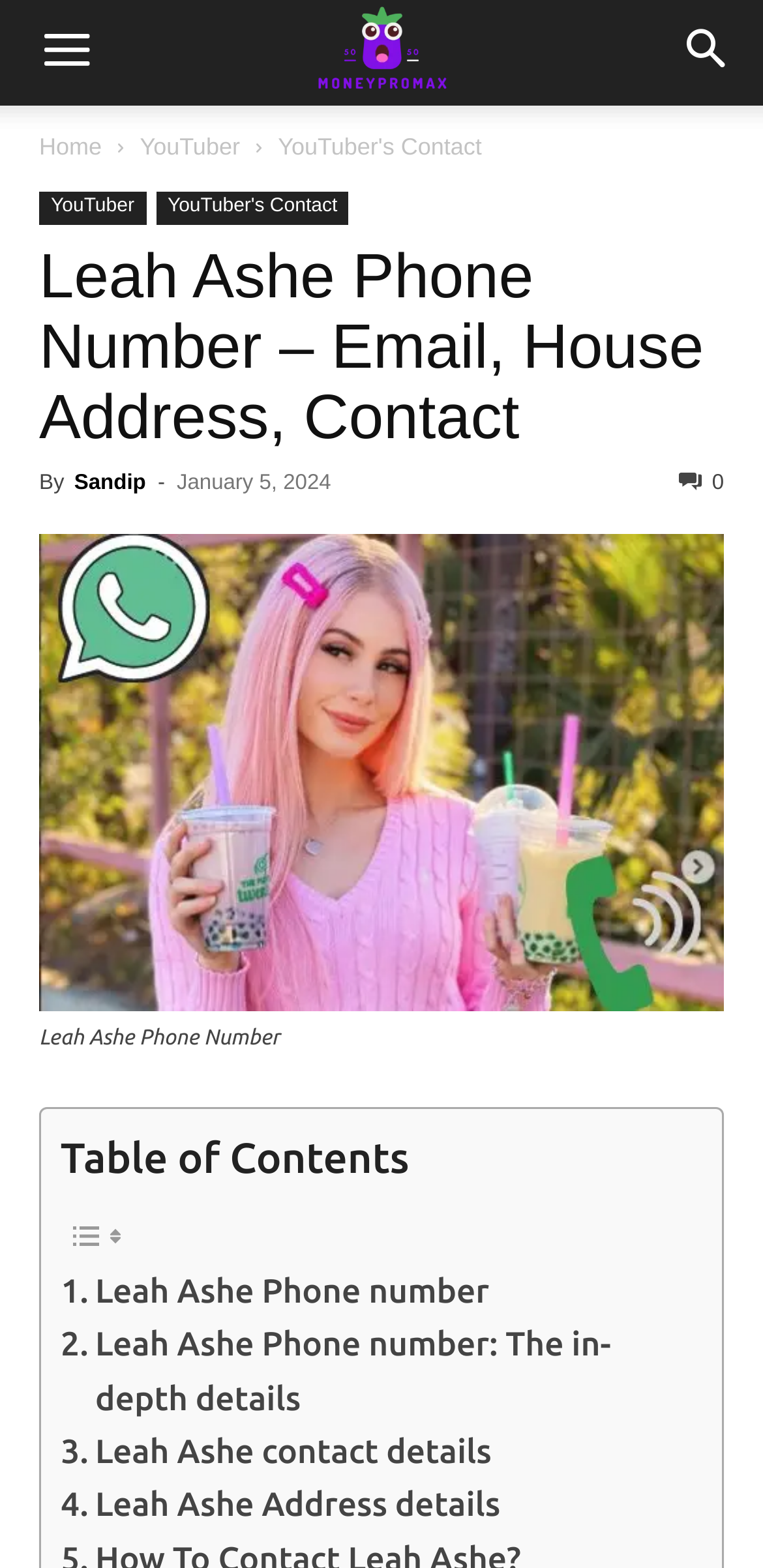Locate the bounding box coordinates of the region to be clicked to comply with the following instruction: "Go to Home". The coordinates must be four float numbers between 0 and 1, in the form [left, top, right, bottom].

[0.051, 0.085, 0.133, 0.102]